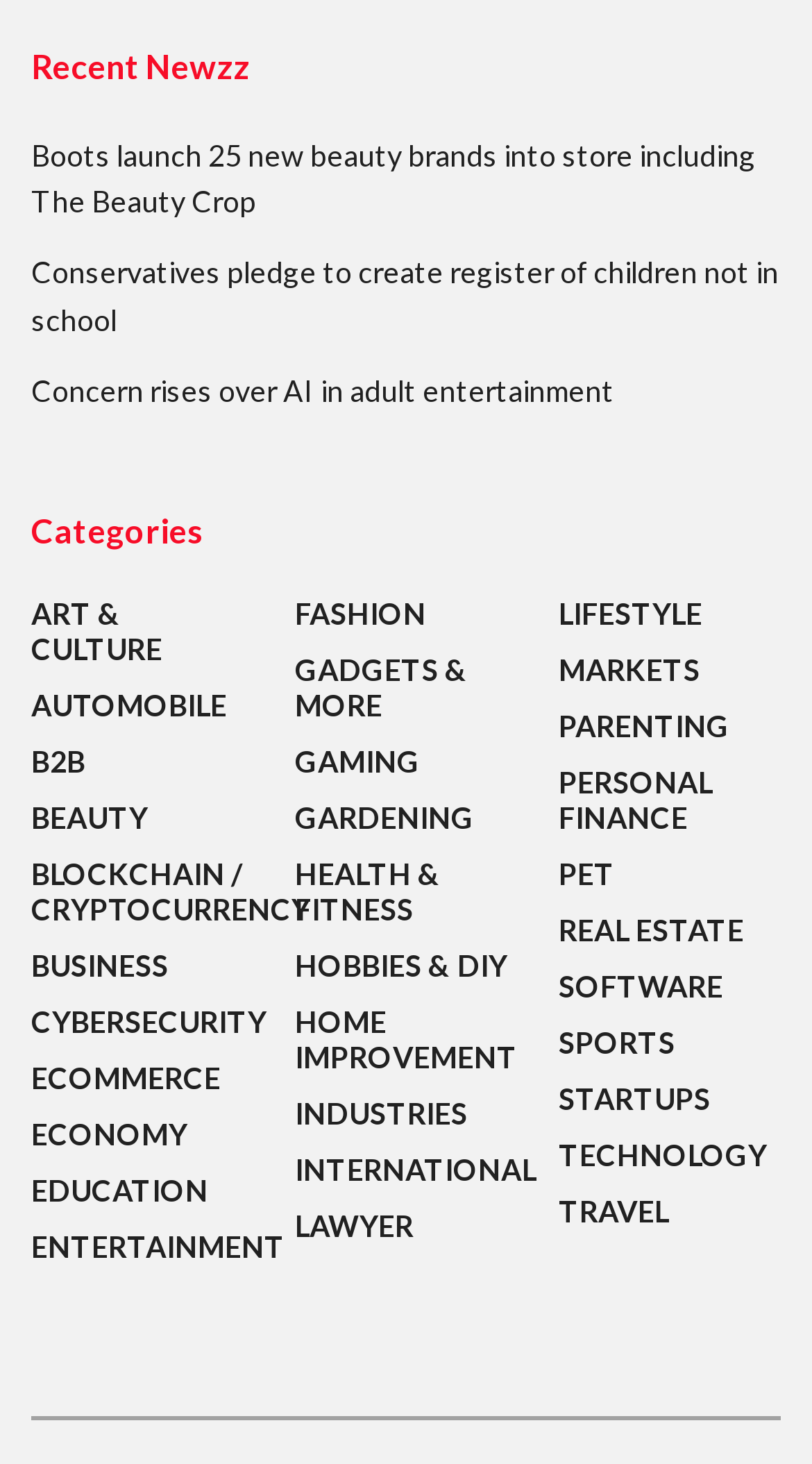Look at the image and answer the question in detail:
What is the topic of the news article 'Concern rises over AI in adult entertainment'?

I found the news article 'Concern rises over AI in adult entertainment' under the 'Recent Newzz' section. Based on the content of the article, I inferred that the topic is related to 'ENTERTAINMENT'.